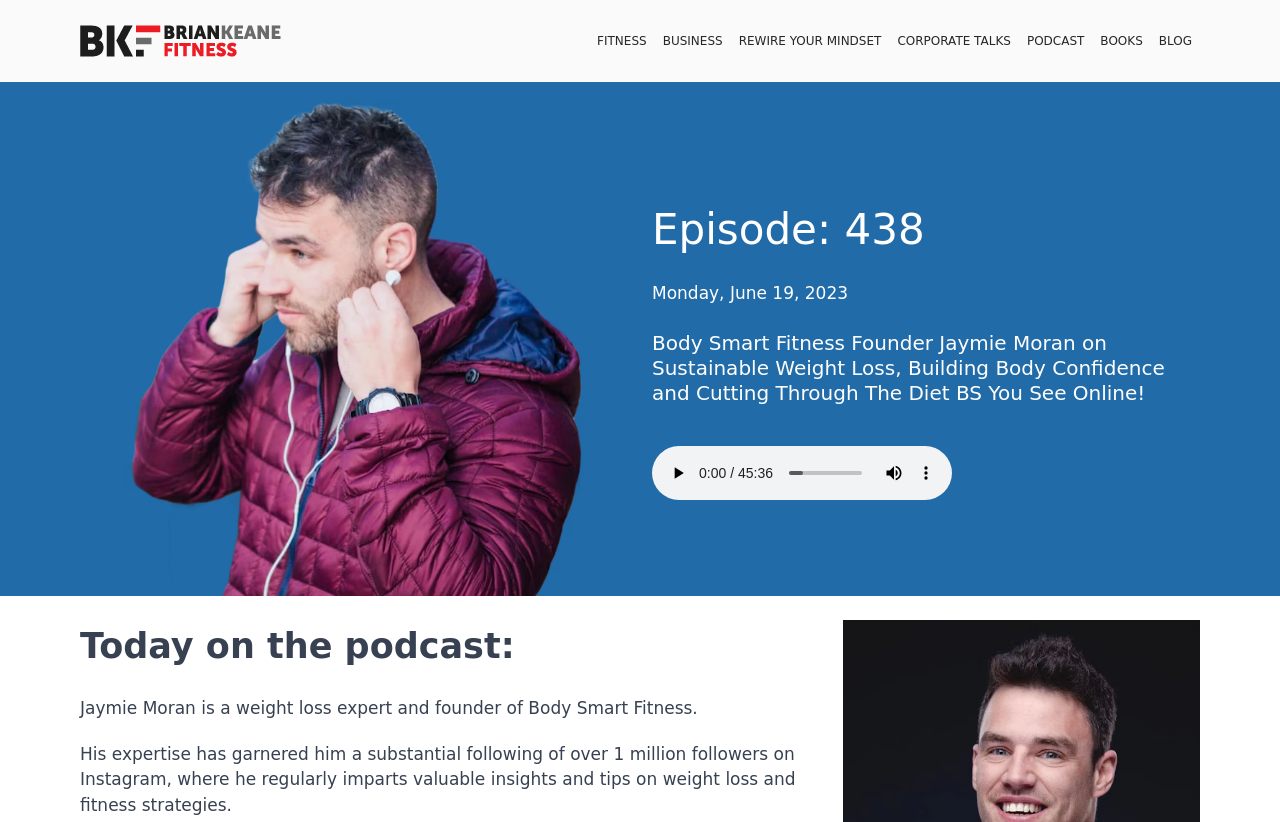Please specify the bounding box coordinates of the clickable region necessary for completing the following instruction: "Mute the audio". The coordinates must consist of four float numbers between 0 and 1, i.e., [left, top, right, bottom].

[0.686, 0.555, 0.711, 0.594]